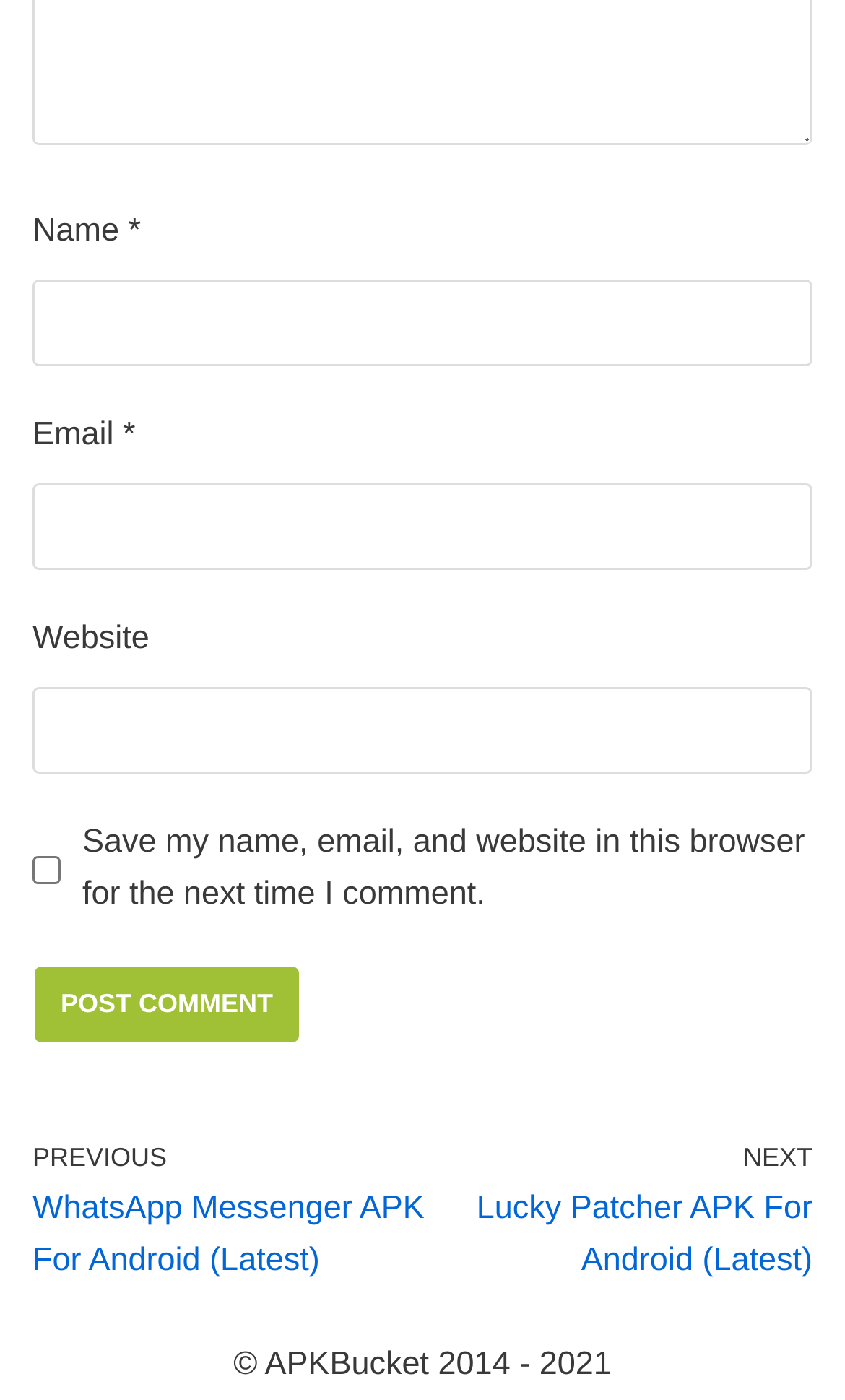Respond to the question with just a single word or phrase: 
What are the two links at the bottom of the webpage?

Previous and Next